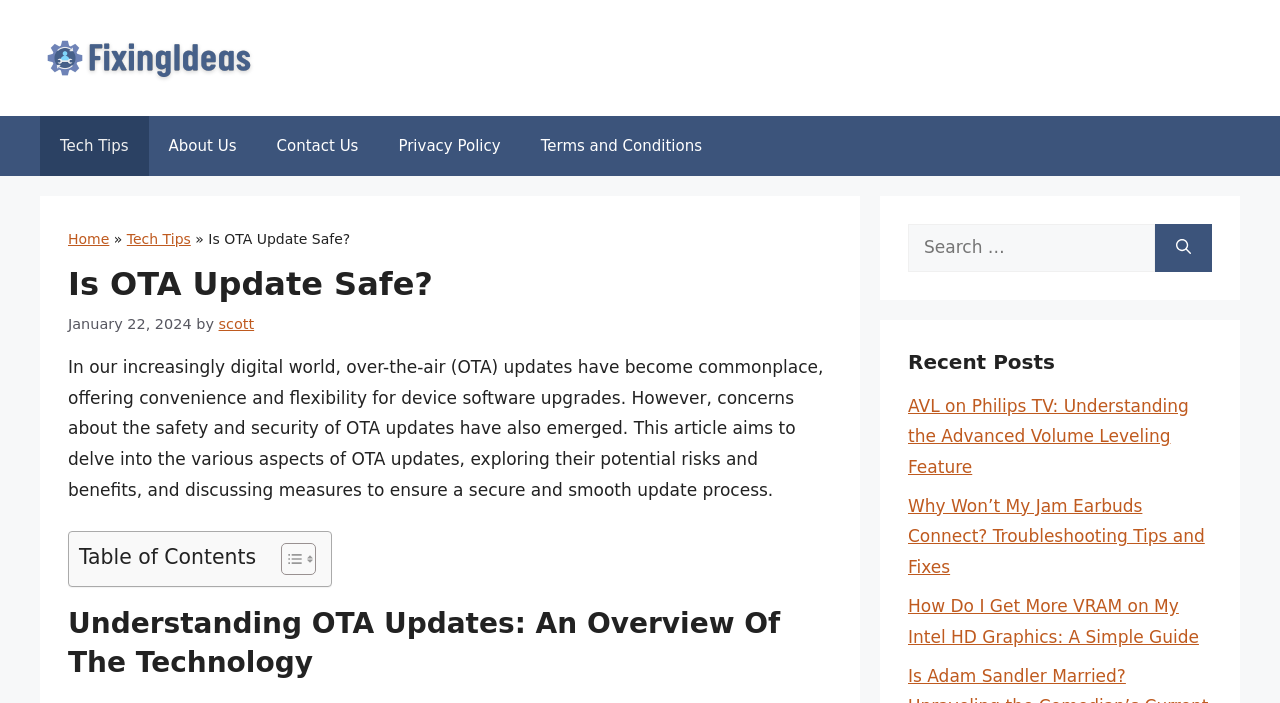Determine the bounding box coordinates of the clickable area required to perform the following instruction: "Read the 'Is OTA Update Safe?' article". The coordinates should be represented as four float numbers between 0 and 1: [left, top, right, bottom].

[0.053, 0.372, 0.65, 0.477]